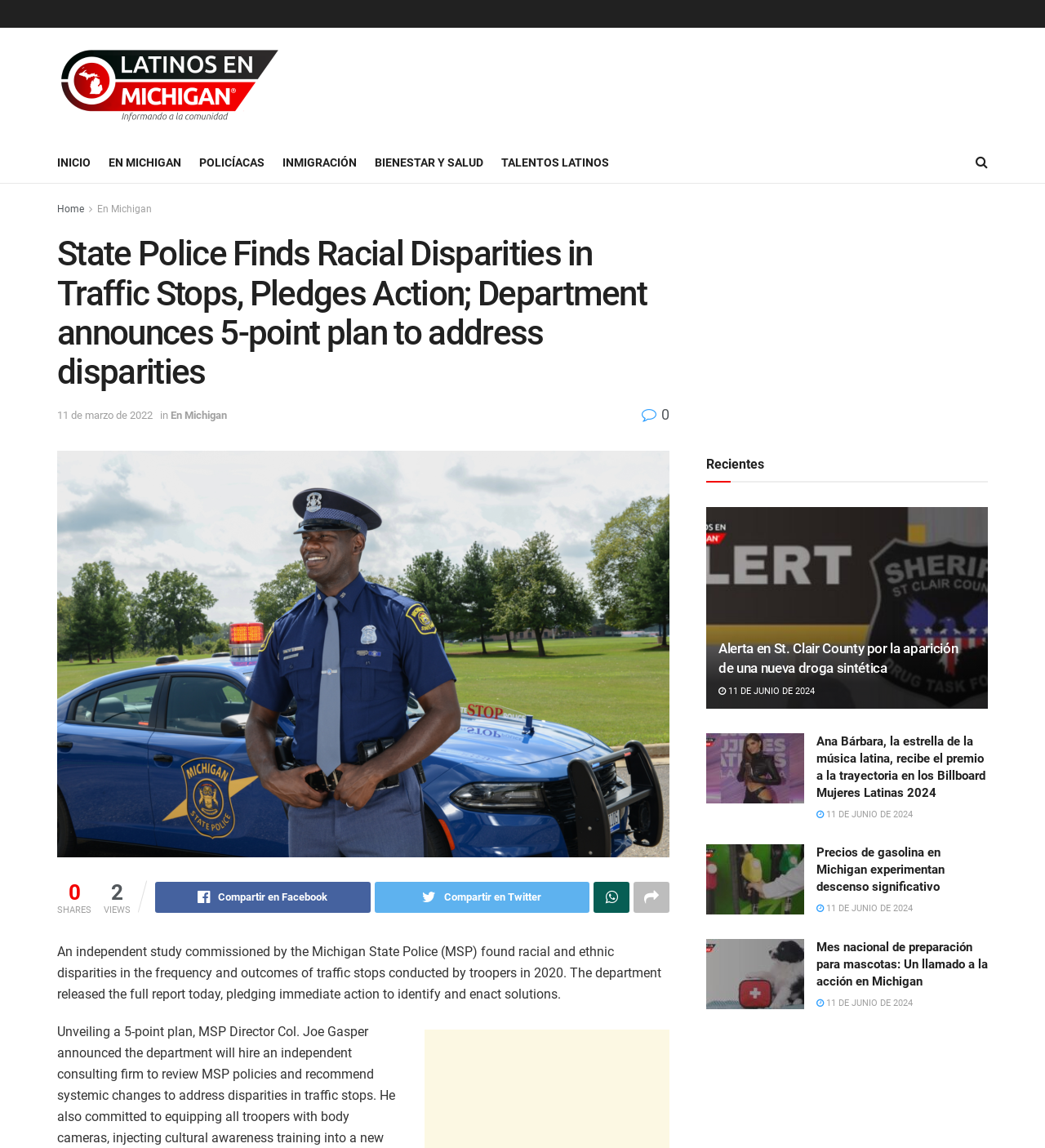Please answer the following question using a single word or phrase: What is the main topic of this webpage?

Racial disparities in traffic stops